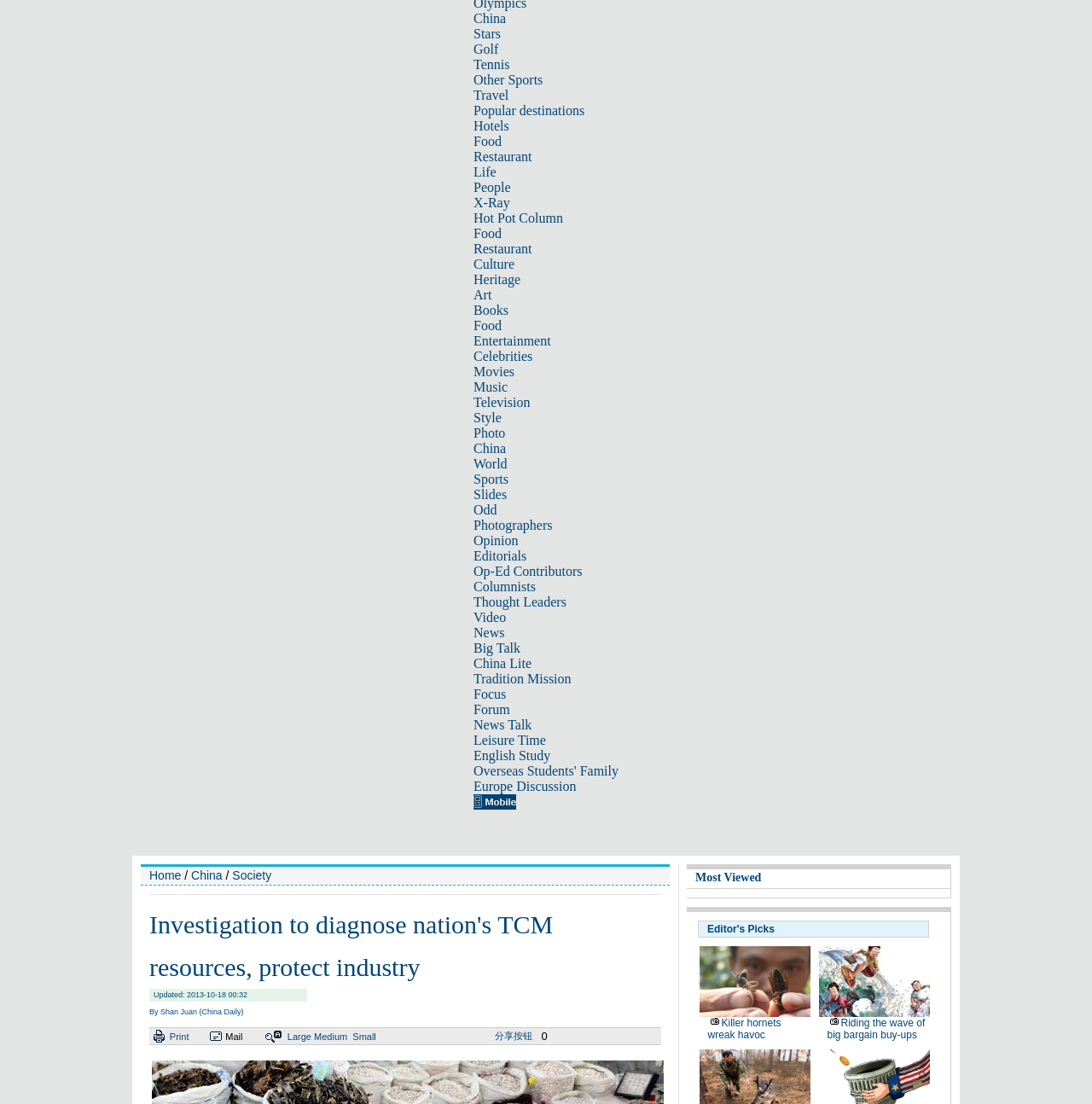Provide the bounding box coordinates of the HTML element this sentence describes: "Restaurant". The bounding box coordinates consist of four float numbers between 0 and 1, i.e., [left, top, right, bottom].

[0.434, 0.219, 0.487, 0.232]